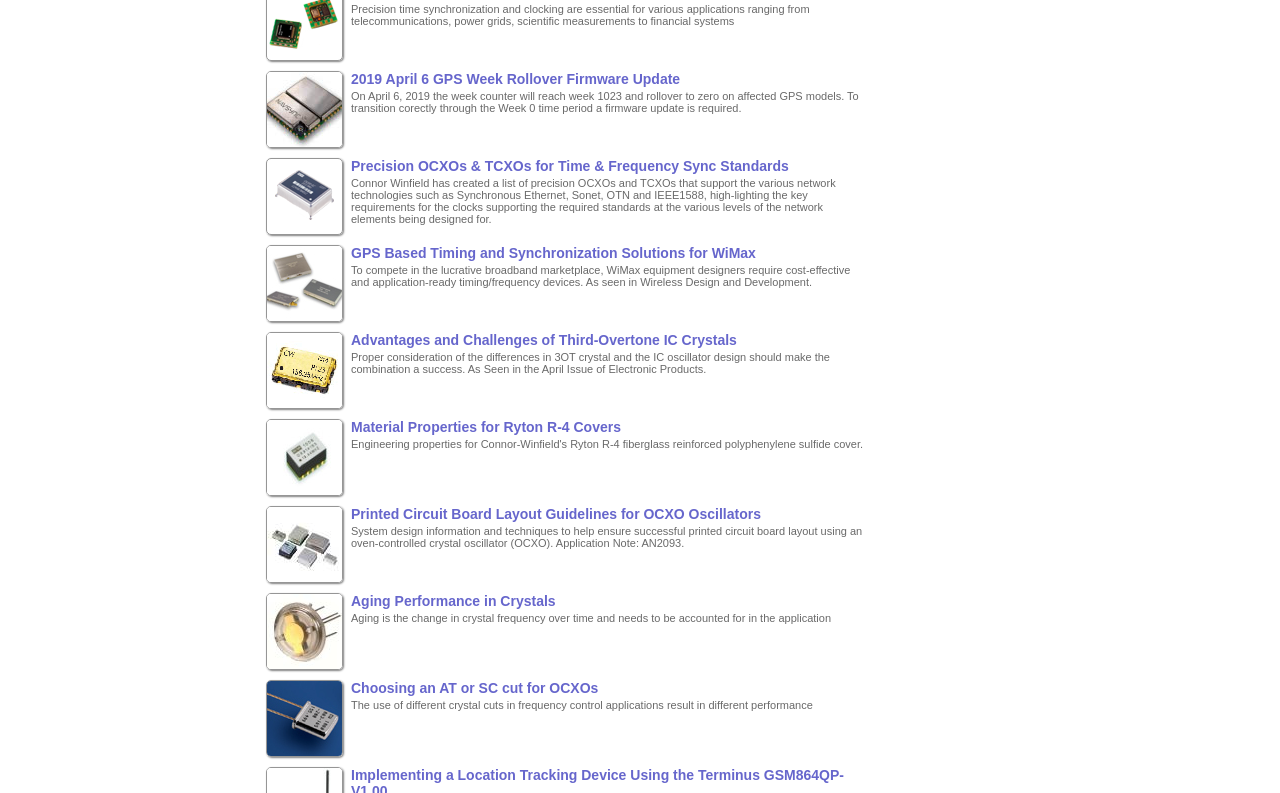Determine the bounding box for the UI element that matches this description: "Aging Performance in Crystals".

[0.274, 0.748, 0.434, 0.768]